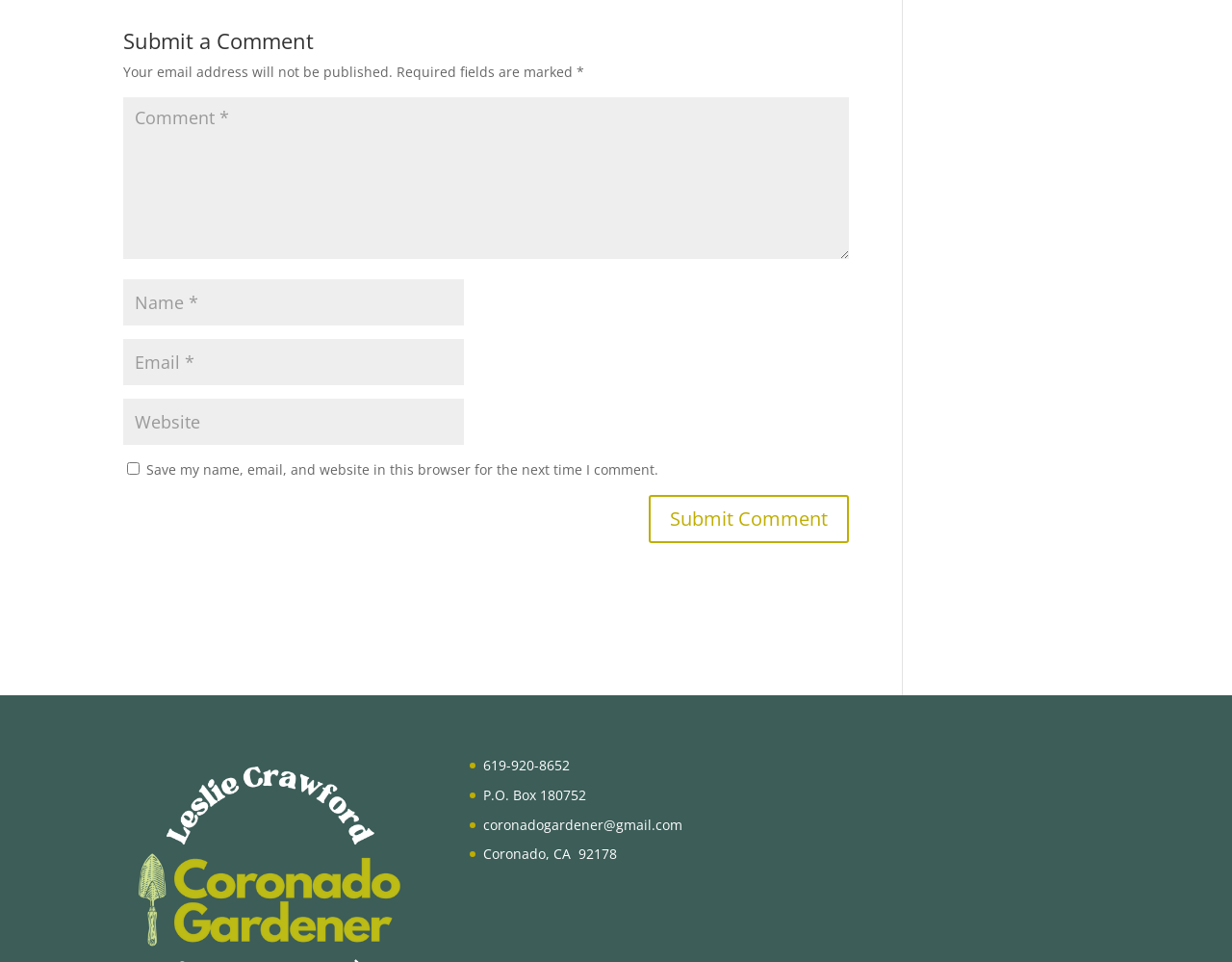What is the purpose of the form?
Using the information from the image, give a concise answer in one word or a short phrase.

To submit a comment